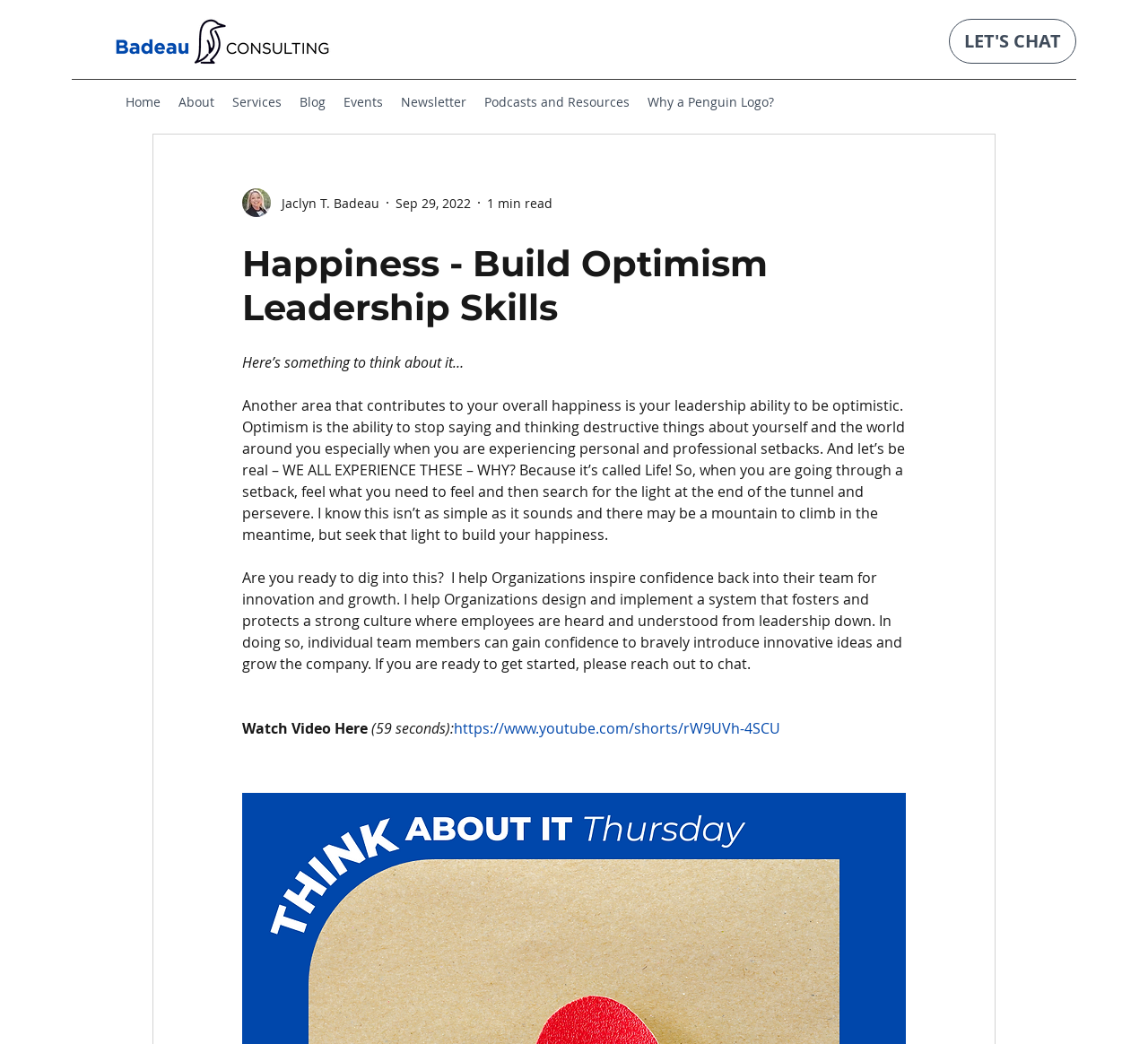What is the topic of the article? Please answer the question using a single word or phrase based on the image.

Happiness and optimism